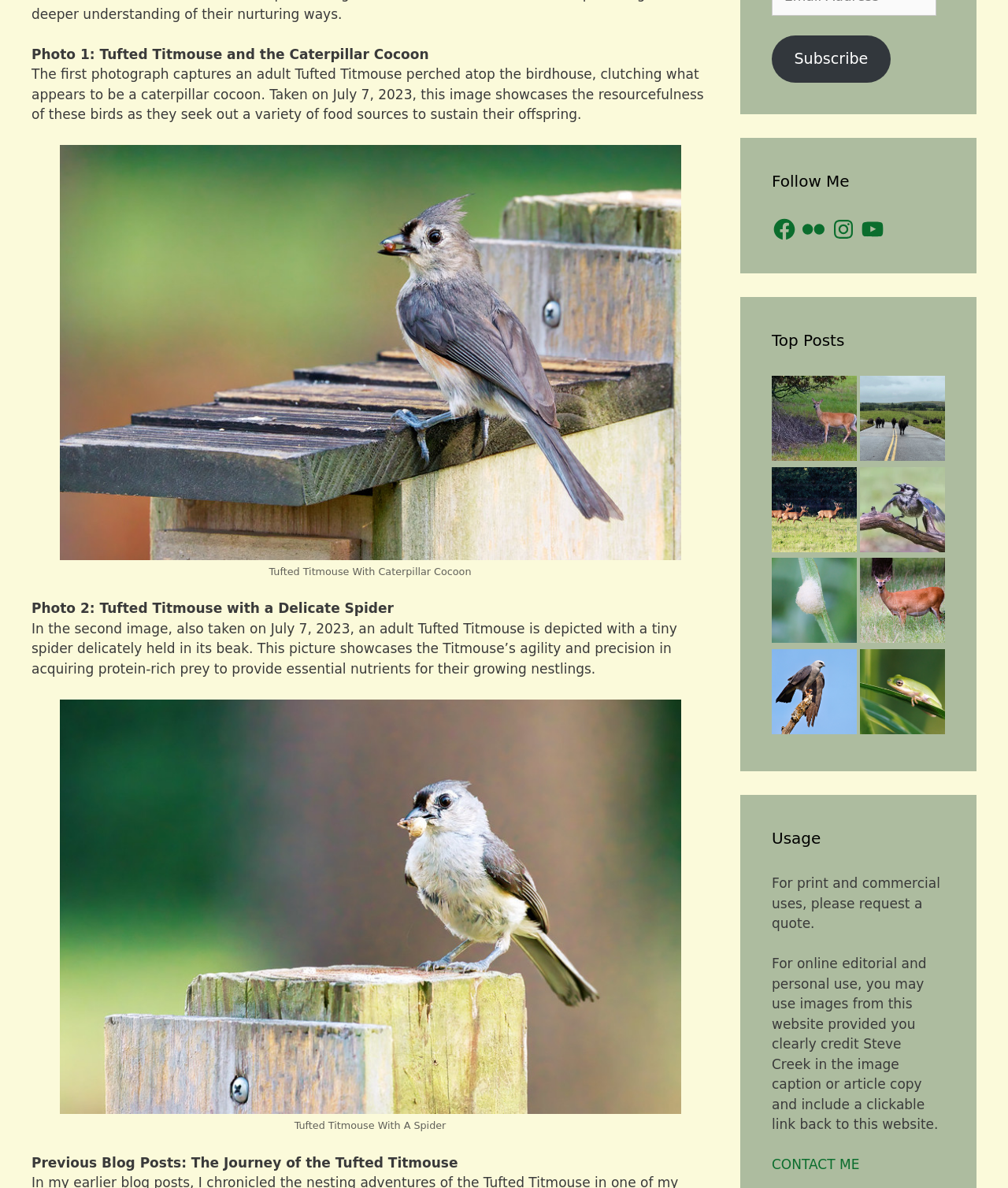Determine the bounding box coordinates for the HTML element described here: "title="Witnessing a Pregnant Whitetail Doe"".

[0.766, 0.316, 0.85, 0.393]